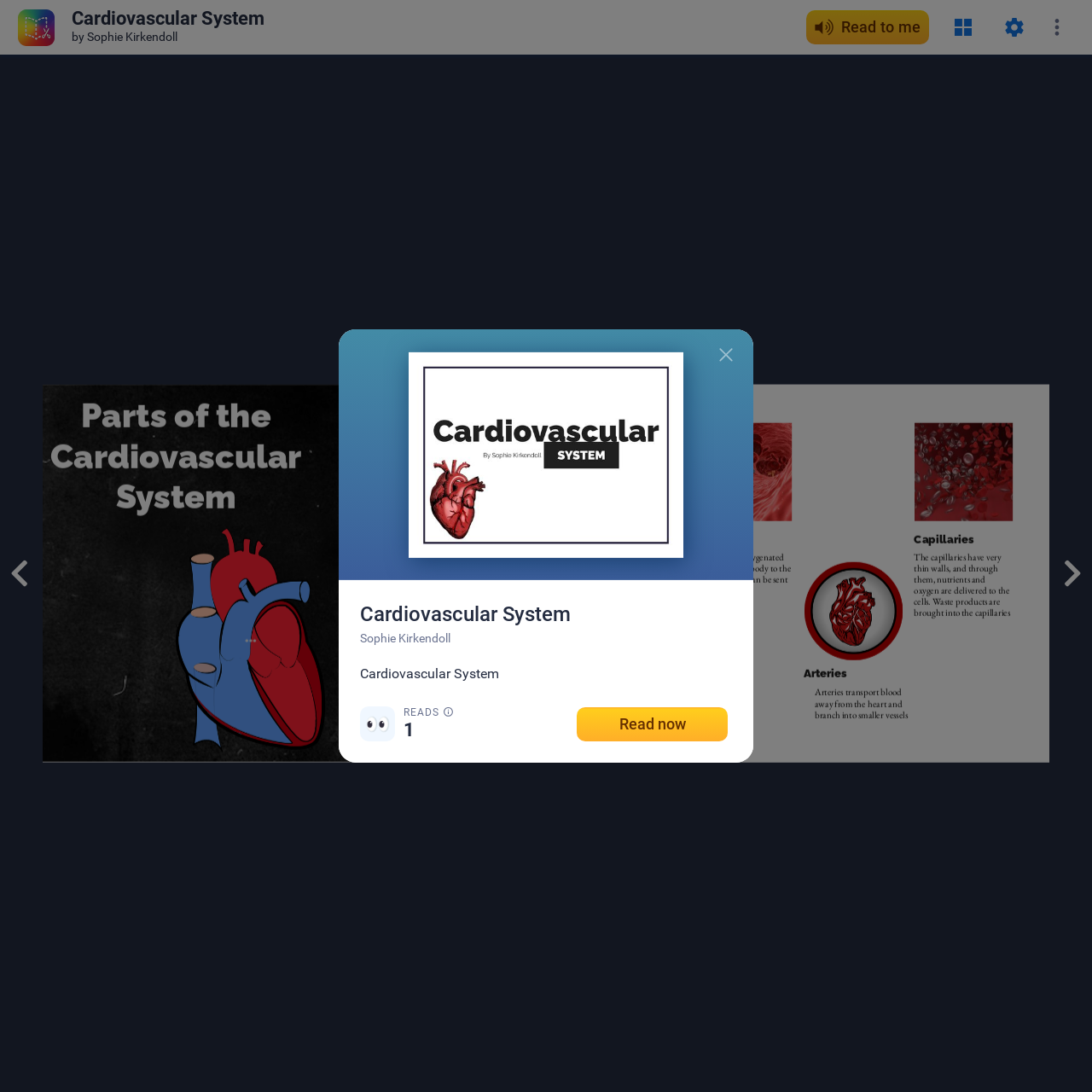Please identify the bounding box coordinates of the area that needs to be clicked to fulfill the following instruction: "Go to previous page."

[0.005, 0.512, 0.03, 0.538]